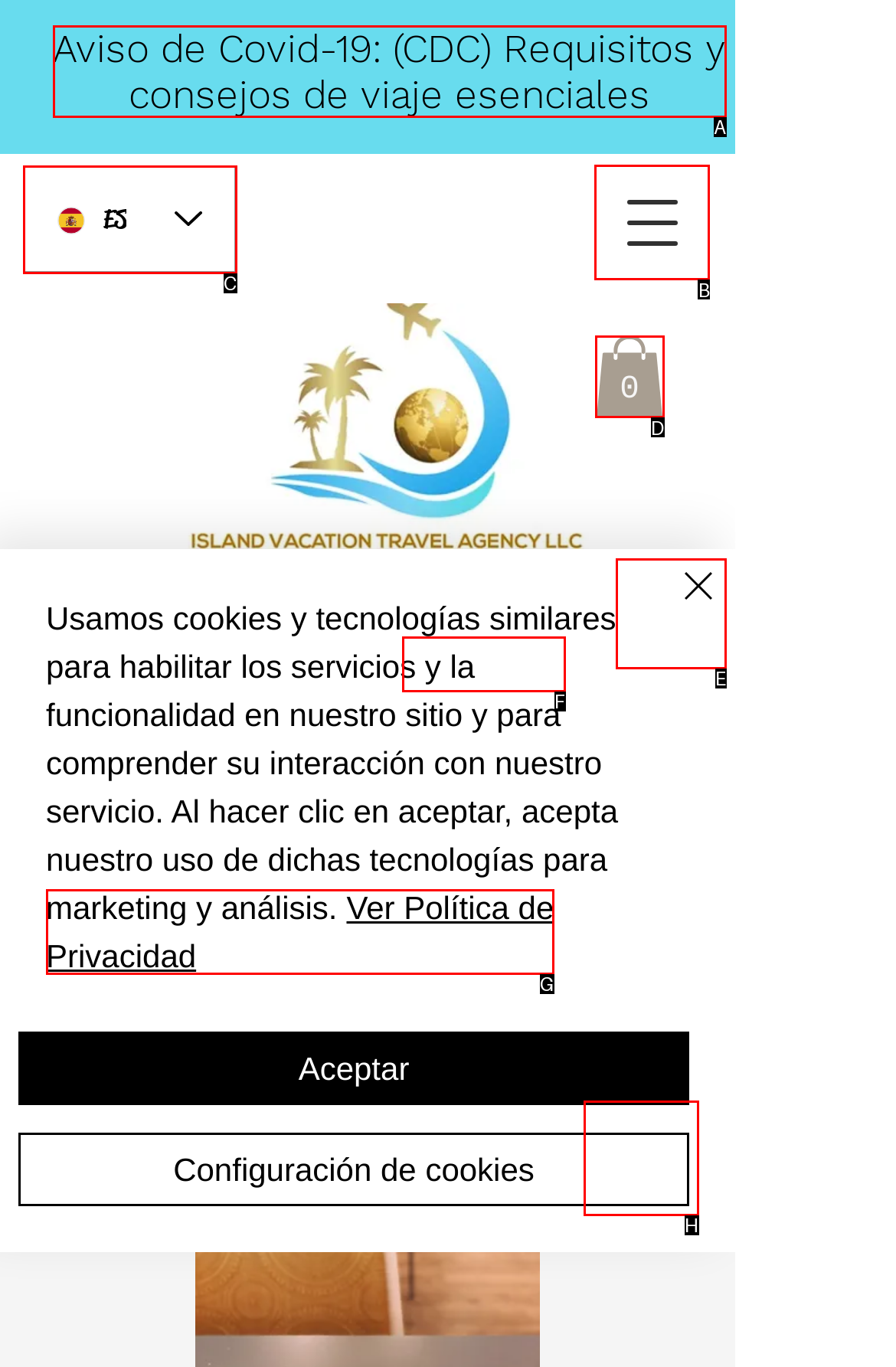Select the correct HTML element to complete the following task: Open navigation menu
Provide the letter of the choice directly from the given options.

B